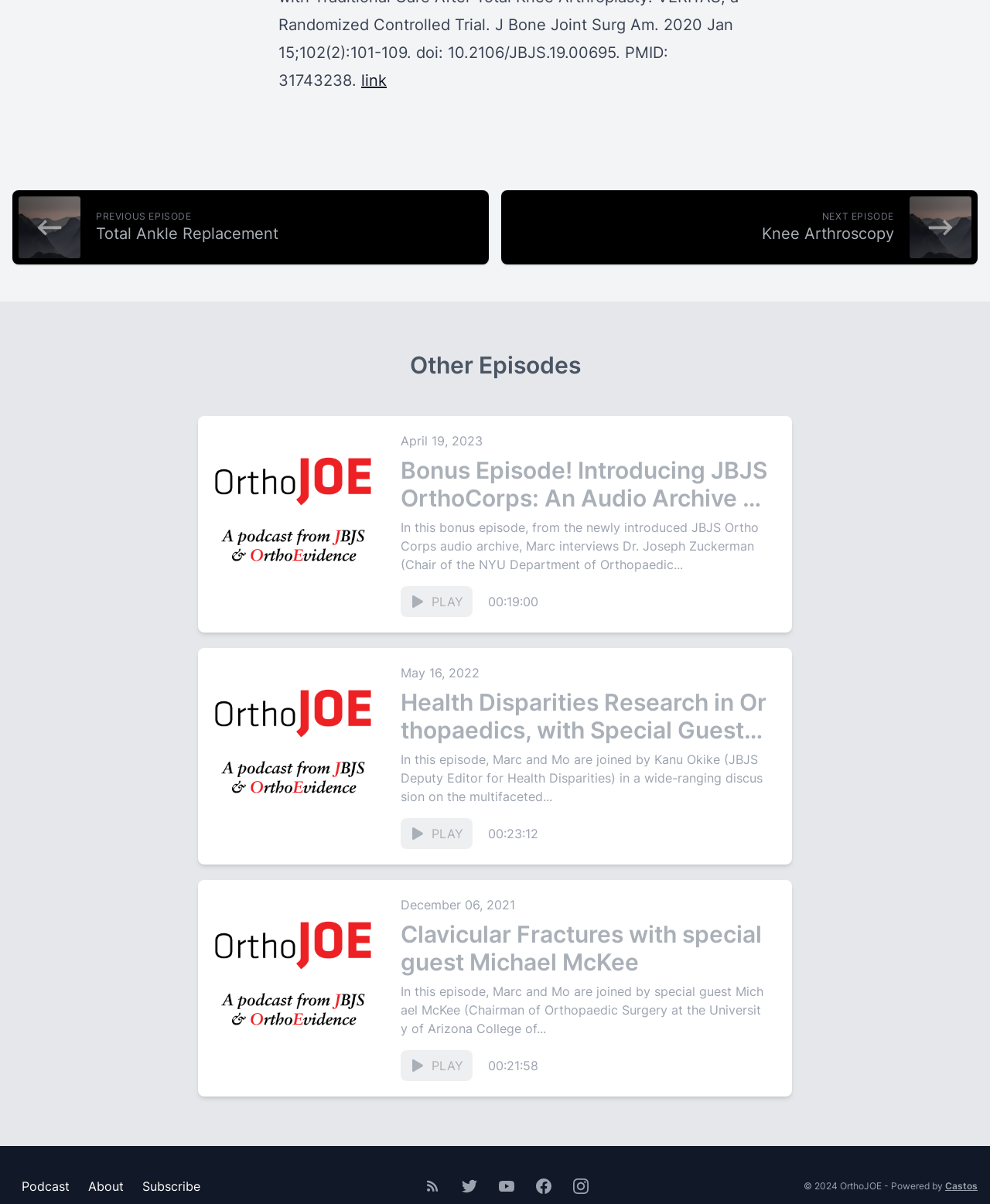Please answer the following question using a single word or phrase: 
What is the title of the previous episode?

Total Ankle Replacement